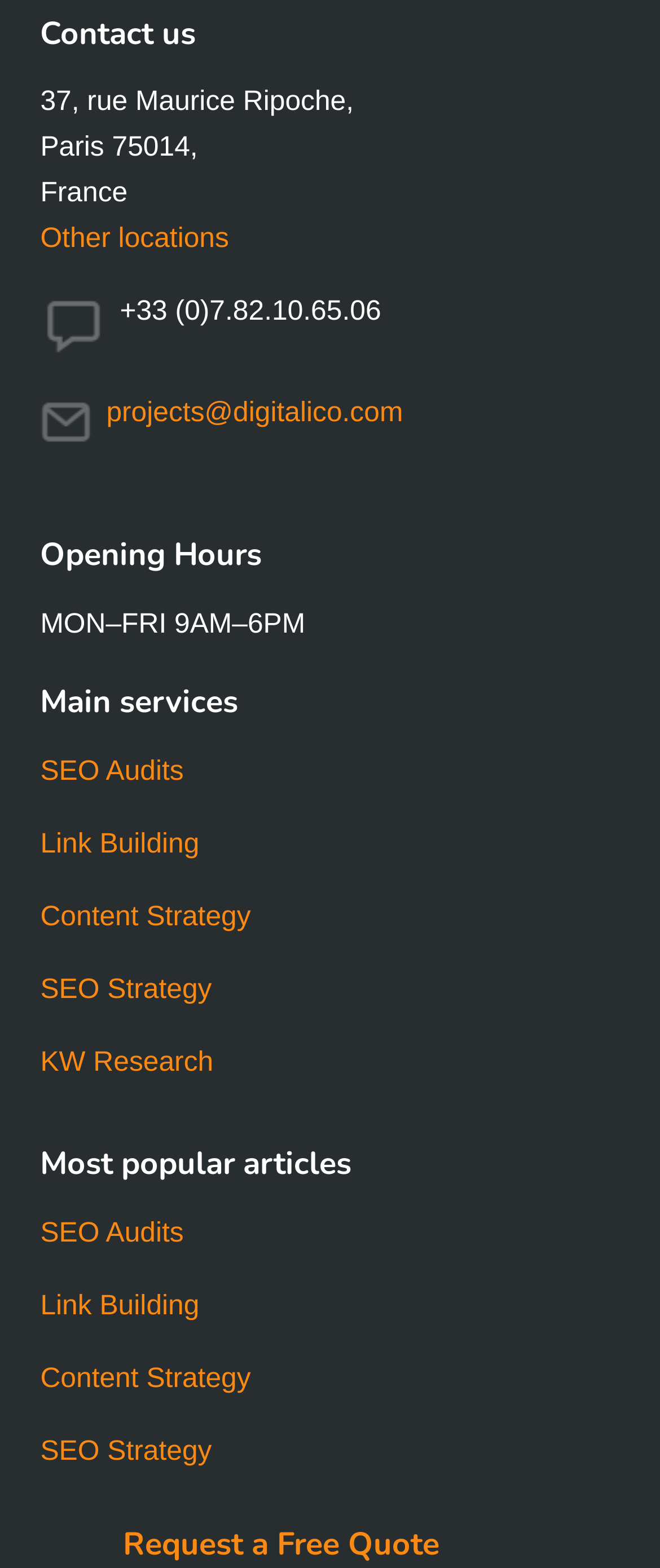What is the phone number?
Use the information from the image to give a detailed answer to the question.

I found the phone number by looking at the static text element next to the image icon, which displays the phone number.